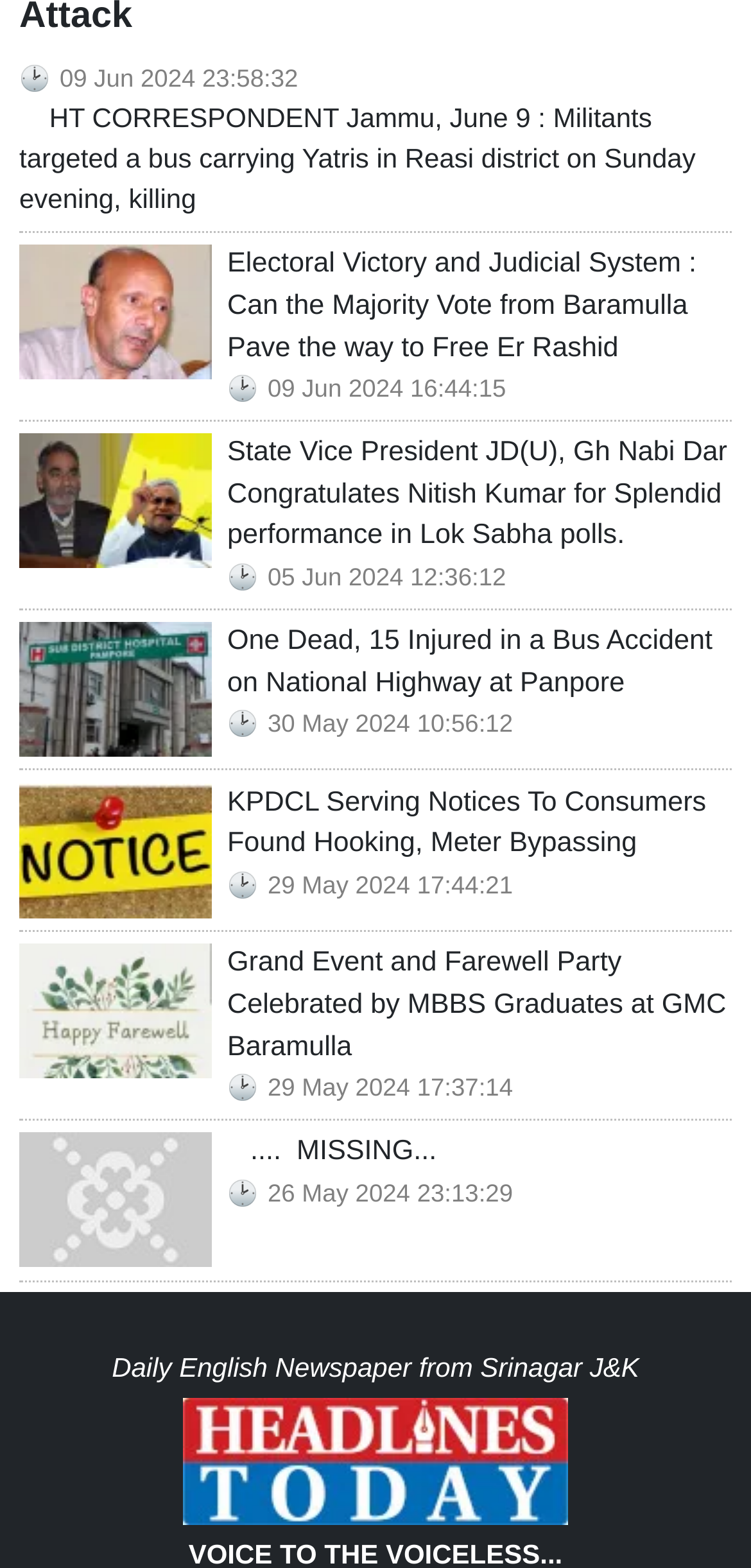What is the name of the newspaper?
Provide a detailed answer to the question, using the image to inform your response.

The answer can be found in the StaticText element at the bottom of the webpage with the text 'Daily English Newspaper from Srinagar J&K'. This element is likely to be the name of the newspaper.